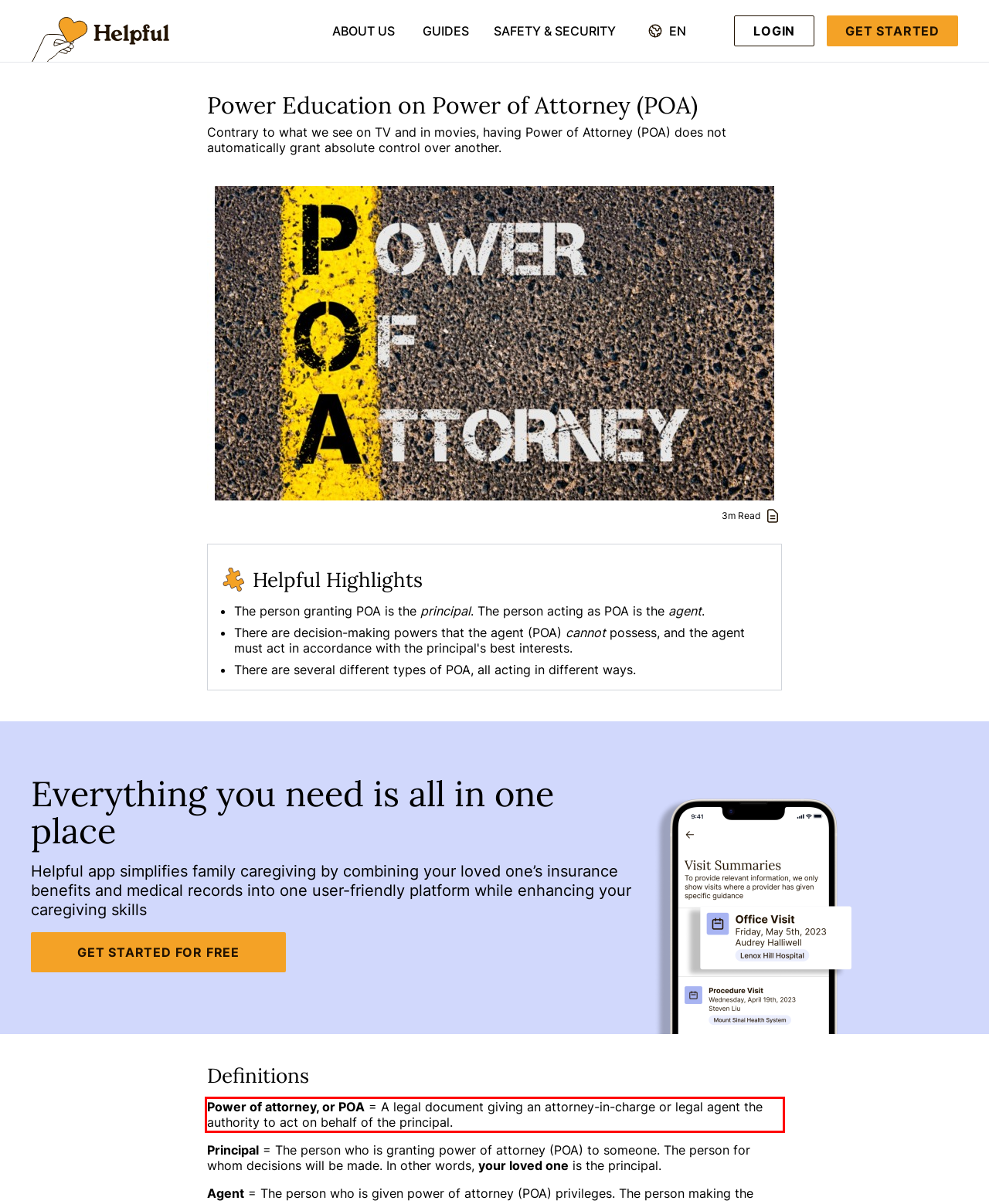Given a webpage screenshot with a red bounding box, perform OCR to read and deliver the text enclosed by the red bounding box.

Power of attorney, or POA = A legal document giving an attorney-in-charge or legal agent the authority to act on behalf of the principal.